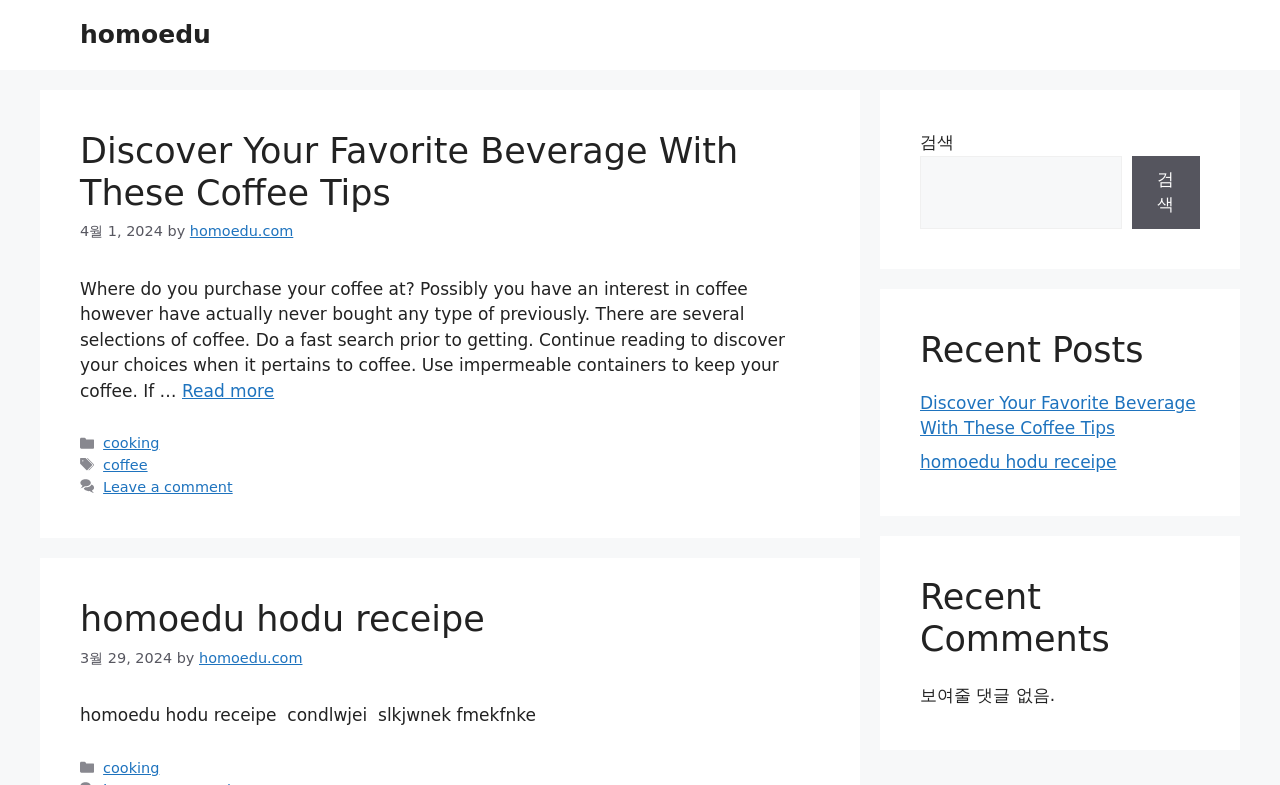Pinpoint the bounding box coordinates of the element that must be clicked to accomplish the following instruction: "search for something". The coordinates should be in the format of four float numbers between 0 and 1, i.e., [left, top, right, bottom].

[0.719, 0.198, 0.876, 0.291]